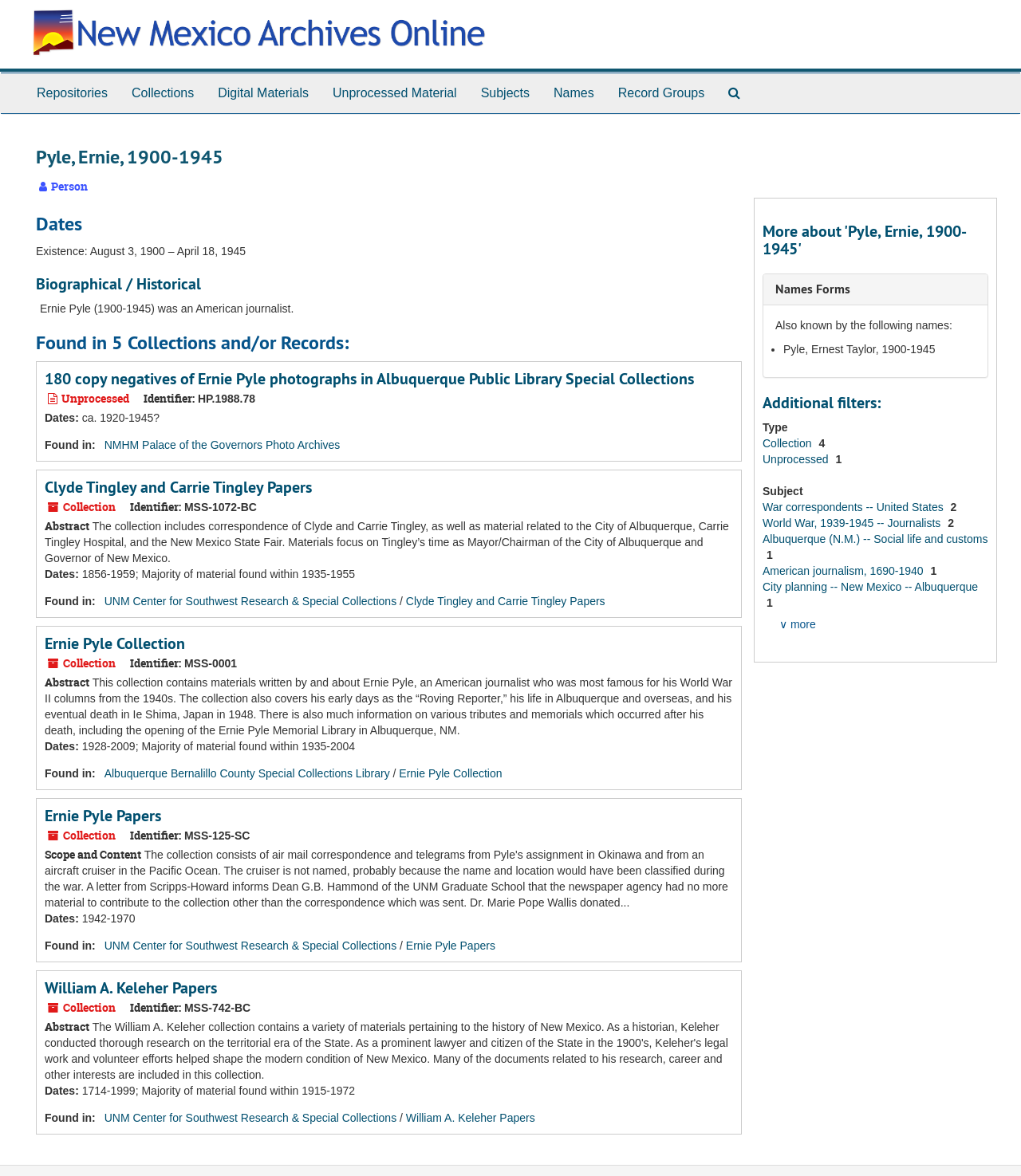How many collections is Ernie Pyle found in?
From the image, provide a succinct answer in one word or a short phrase.

5